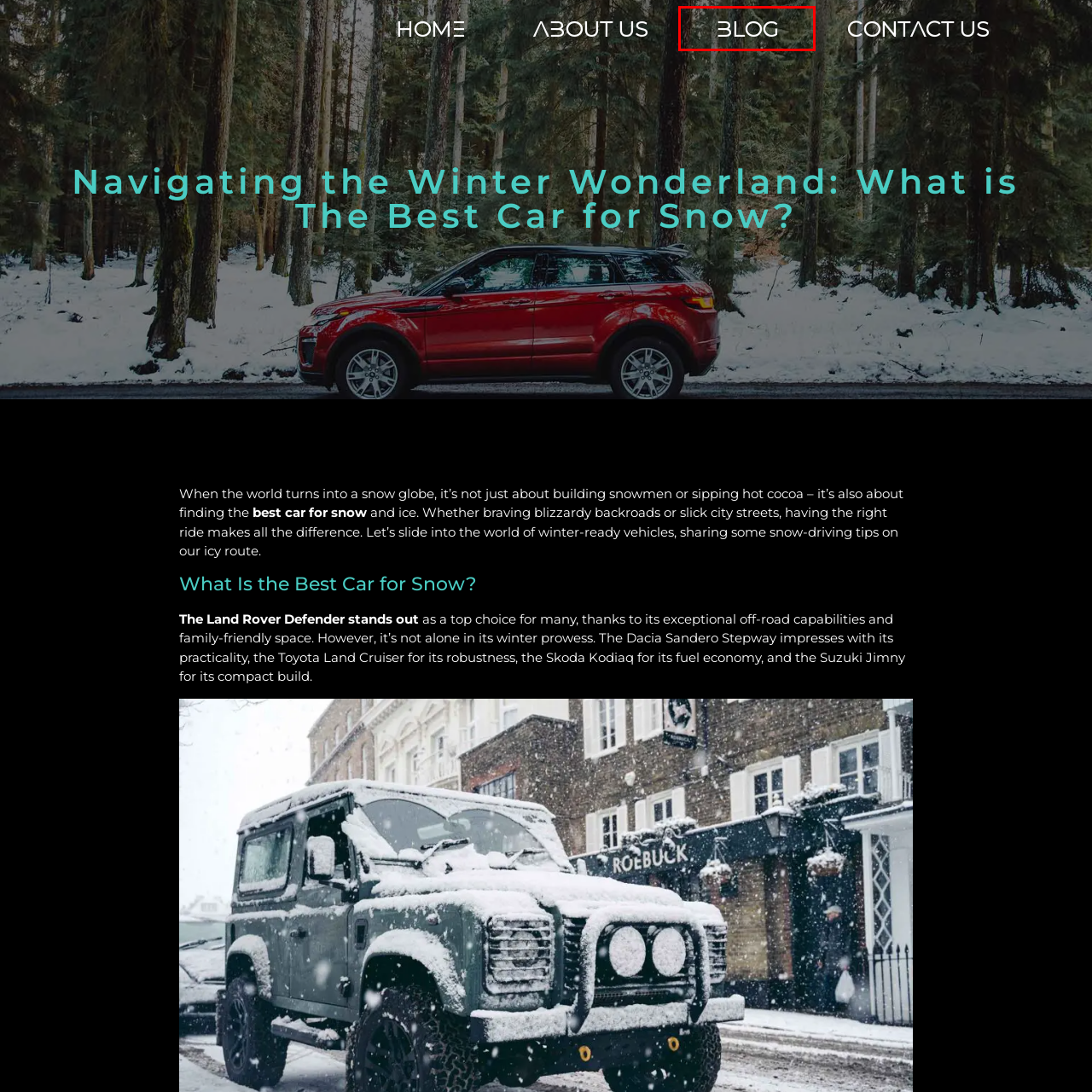Provided is a screenshot of a webpage with a red bounding box around an element. Select the most accurate webpage description for the page that appears after clicking the highlighted element. Here are the candidates:
A. All About Wheels | For All Car Enthusiats
B. About Us | All About Wheels
C. Contact Us | All About Wheels
D. Car Battery Disposal | All About Wheels
E. Tuning | All About Wheels
F. Maya Brown, Author at All About Wheels
G. Blog | All About Wheels
H. Dodge Durango vs. Jeep Grand Cherokee | All About Wheels

G